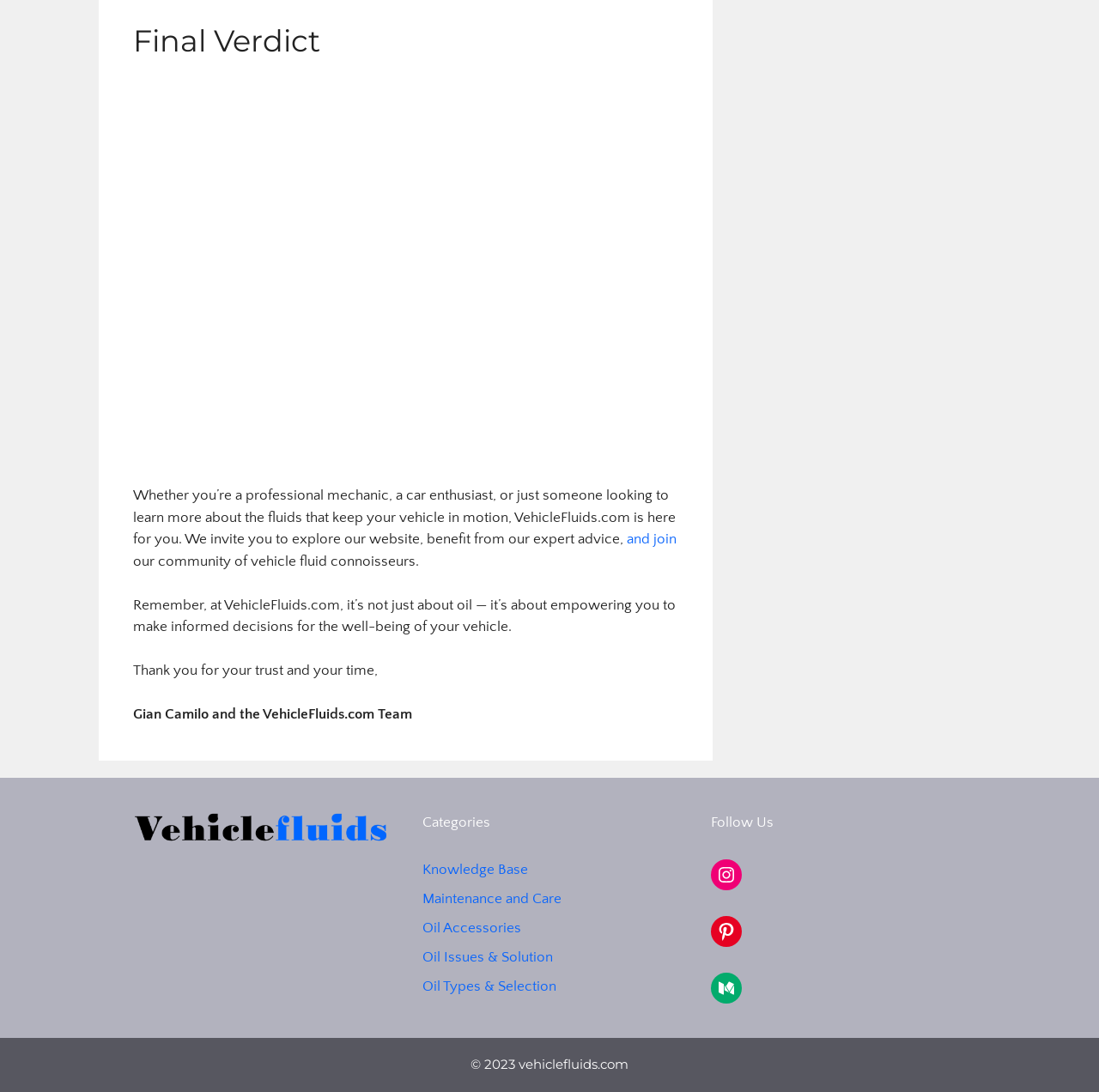Highlight the bounding box coordinates of the element you need to click to perform the following instruction: "Explore 'Oil Types & Selection'."

[0.384, 0.897, 0.506, 0.911]